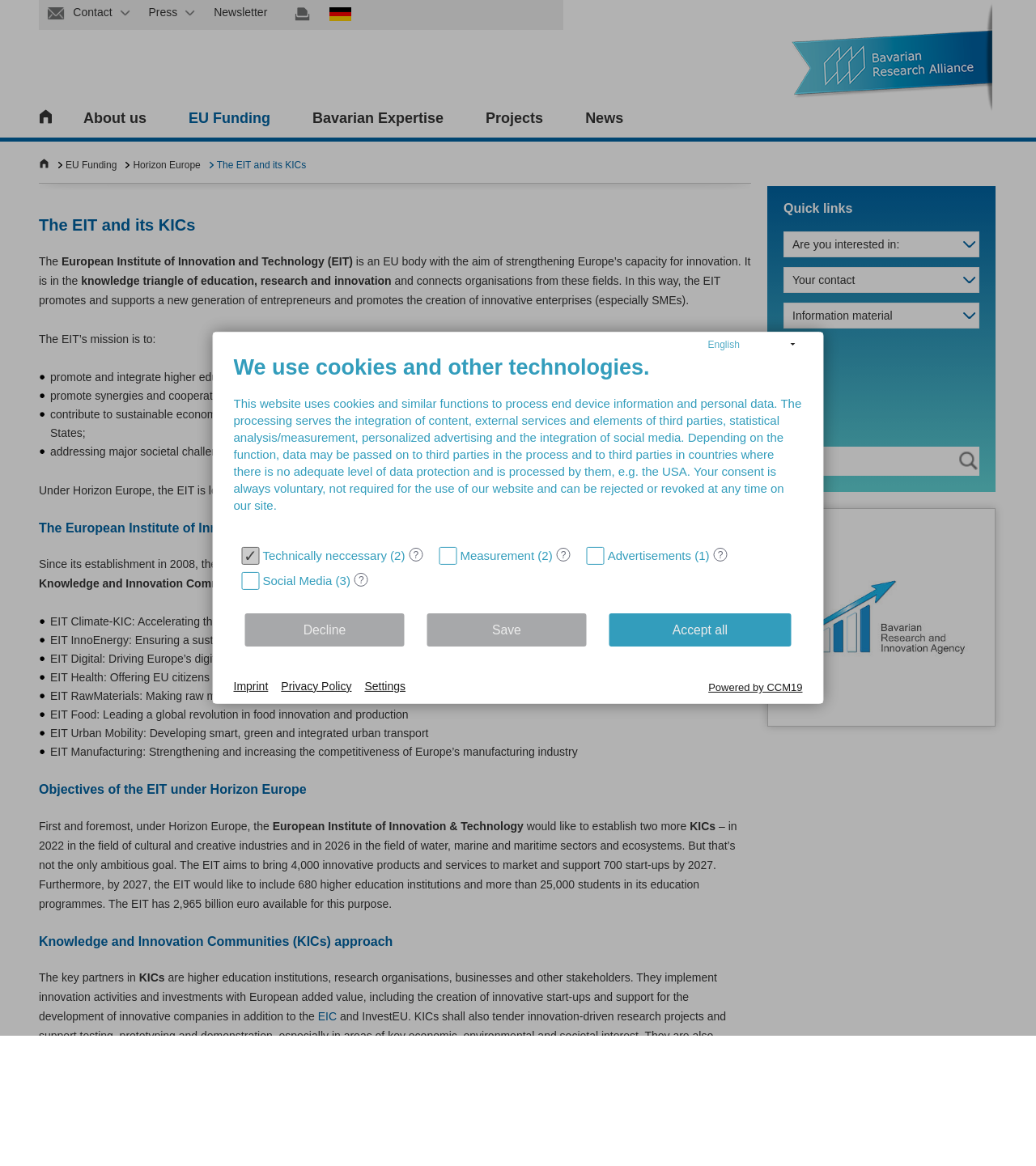From the element description: "Powered by CCM19", extract the bounding box coordinates of the UI element. The coordinates should be expressed as four float numbers between 0 and 1, in the order [left, top, right, bottom].

[0.684, 0.584, 0.775, 0.595]